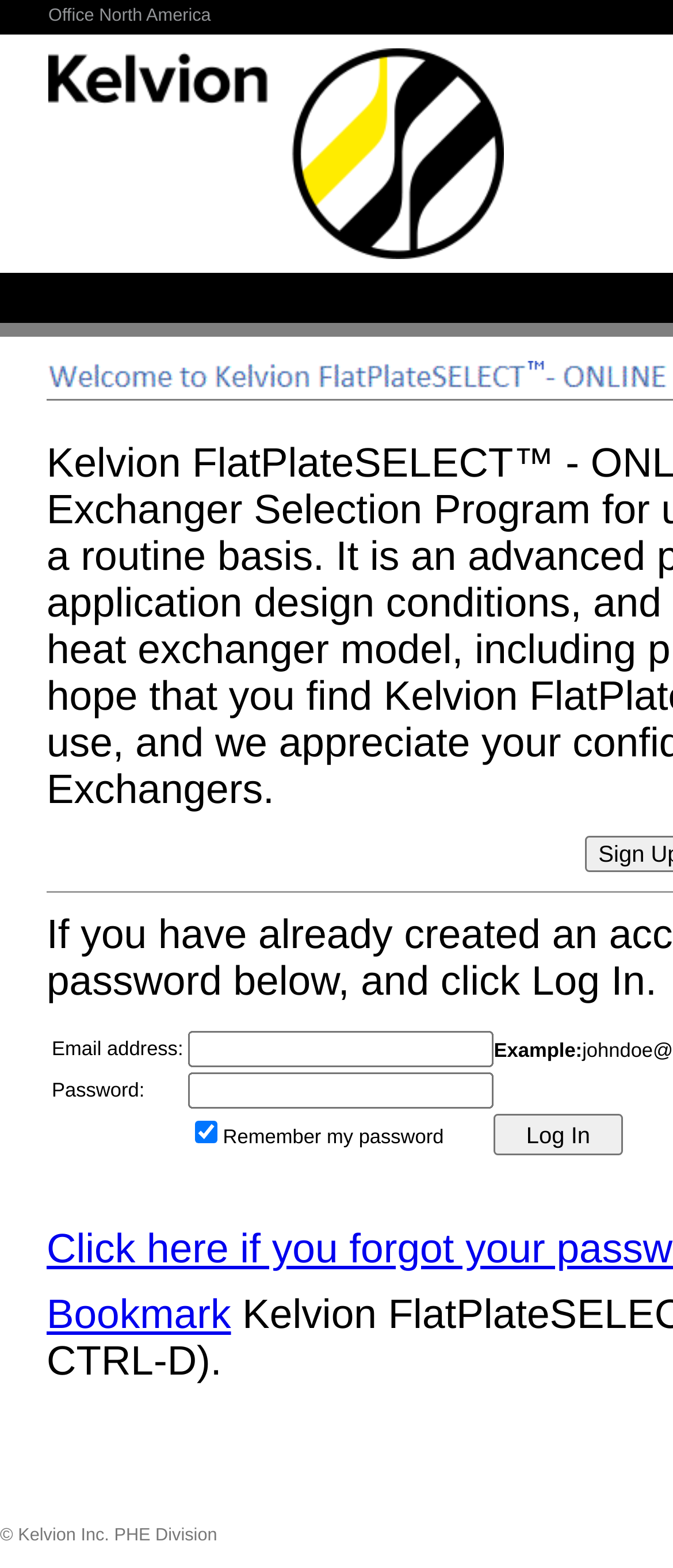What is the text on the button to submit the login form?
Examine the image and provide an in-depth answer to the question.

The button to submit the login form has the text 'Log In', which is located below the password field and is used to authenticate the user.